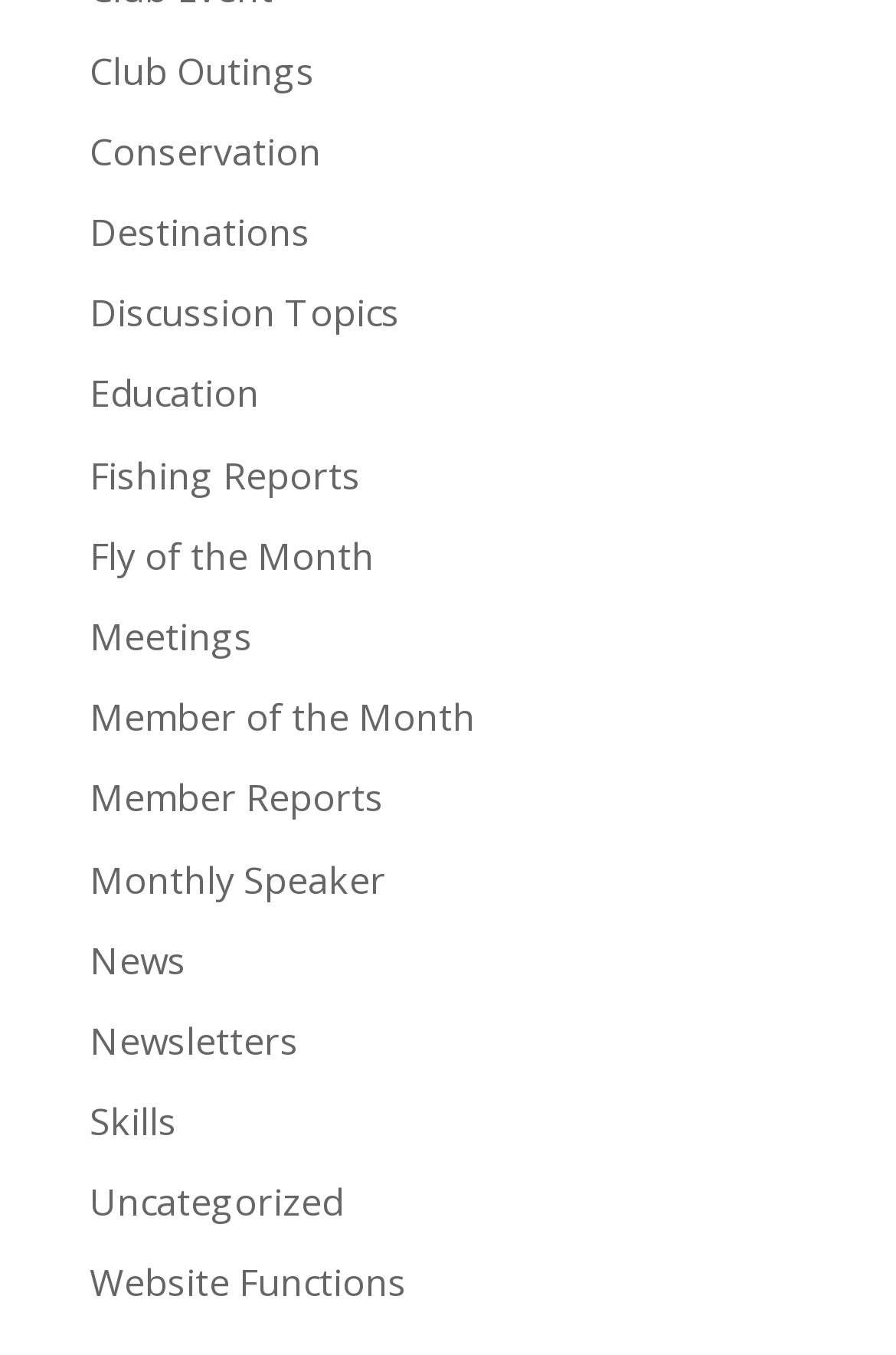Locate the bounding box coordinates of the element's region that should be clicked to carry out the following instruction: "Read about the company". The coordinates need to be four float numbers between 0 and 1, i.e., [left, top, right, bottom].

None